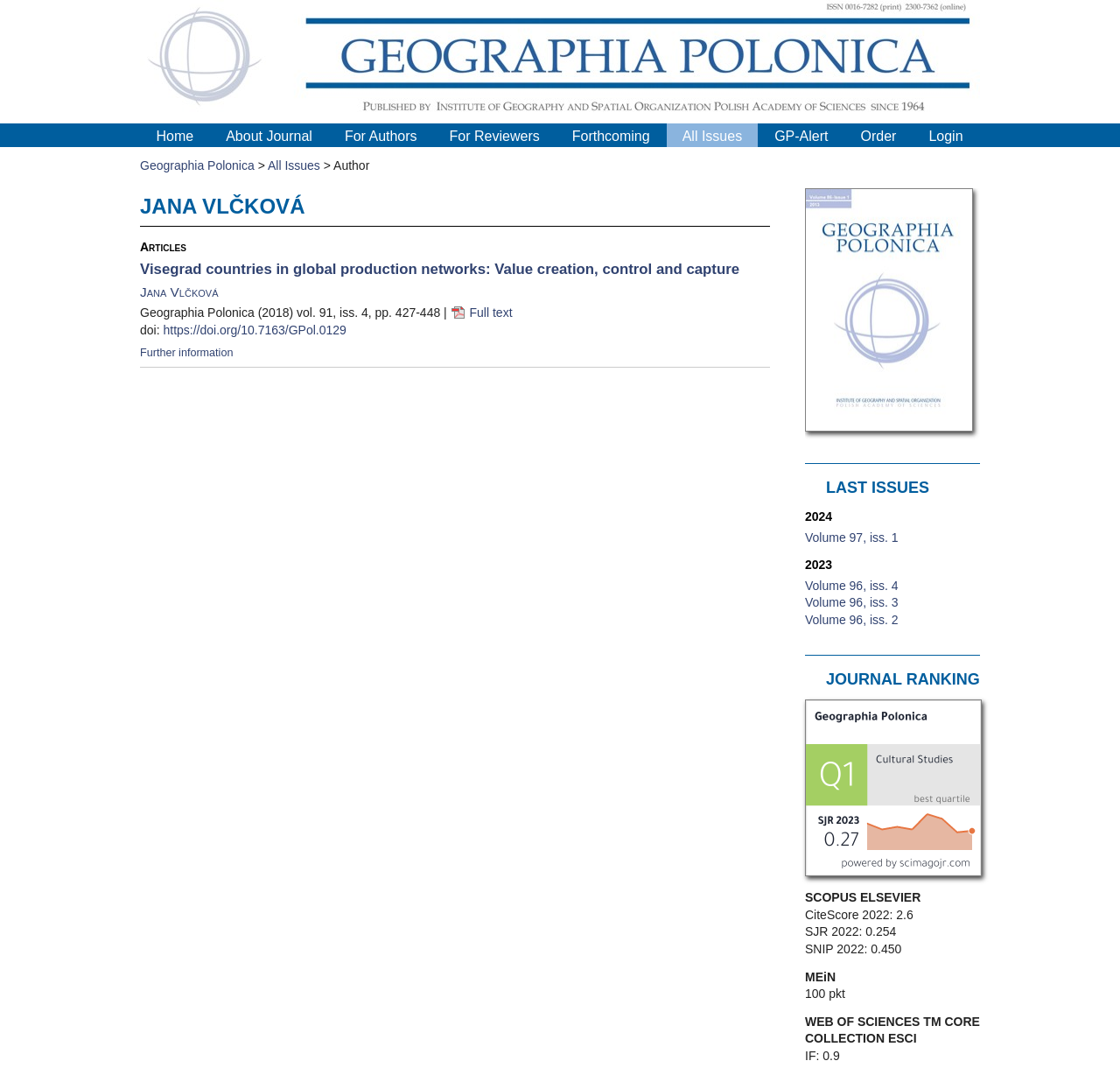Identify the bounding box coordinates of the element that should be clicked to fulfill this task: "Click on the 'Volume 97, iss. 1' link". The coordinates should be provided as four float numbers between 0 and 1, i.e., [left, top, right, bottom].

[0.719, 0.497, 0.802, 0.51]